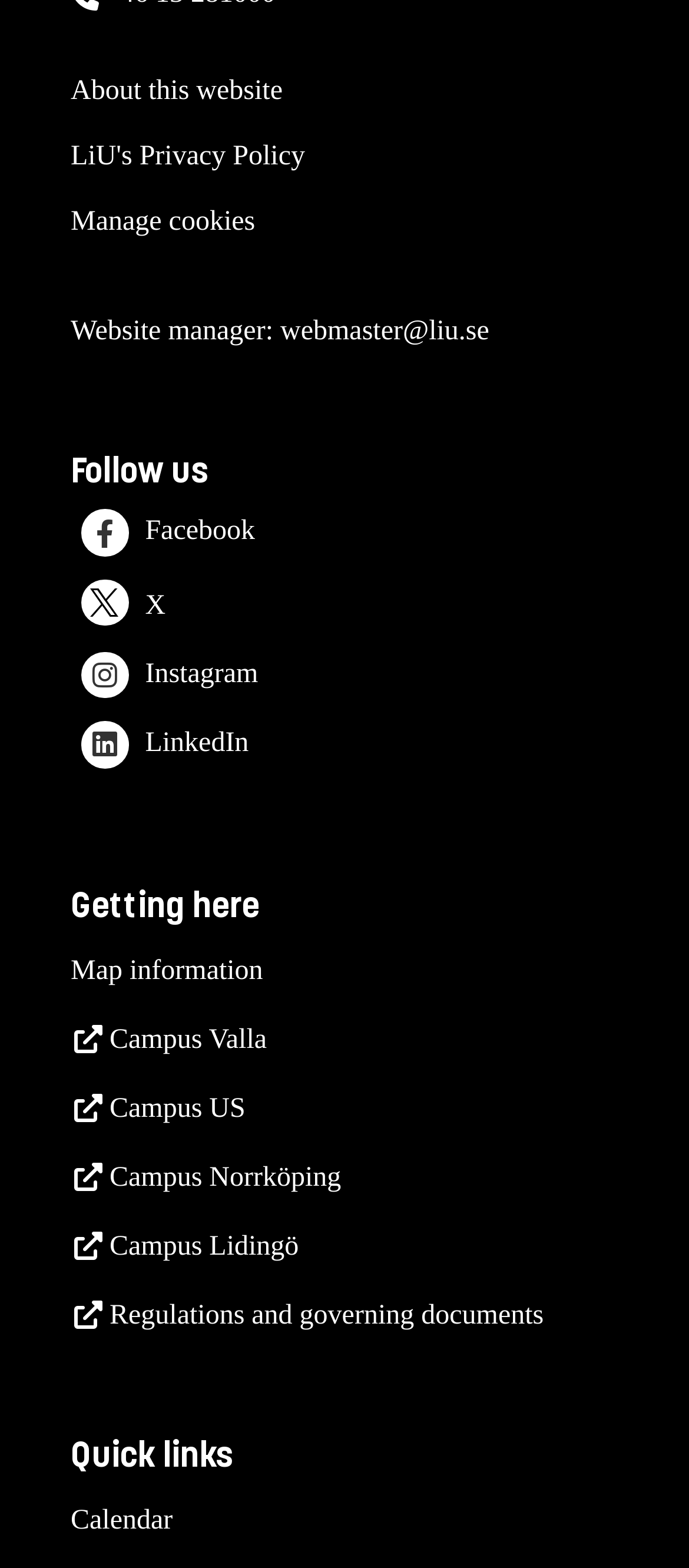How many links are listed under 'Getting here'?
Could you give a comprehensive explanation in response to this question?

I counted the number of link elements under the 'Getting here' heading, which are Map information, Campus Valla, Campus US, Campus Norrköping, and Campus Lidingö, and found that there are 5 links listed.